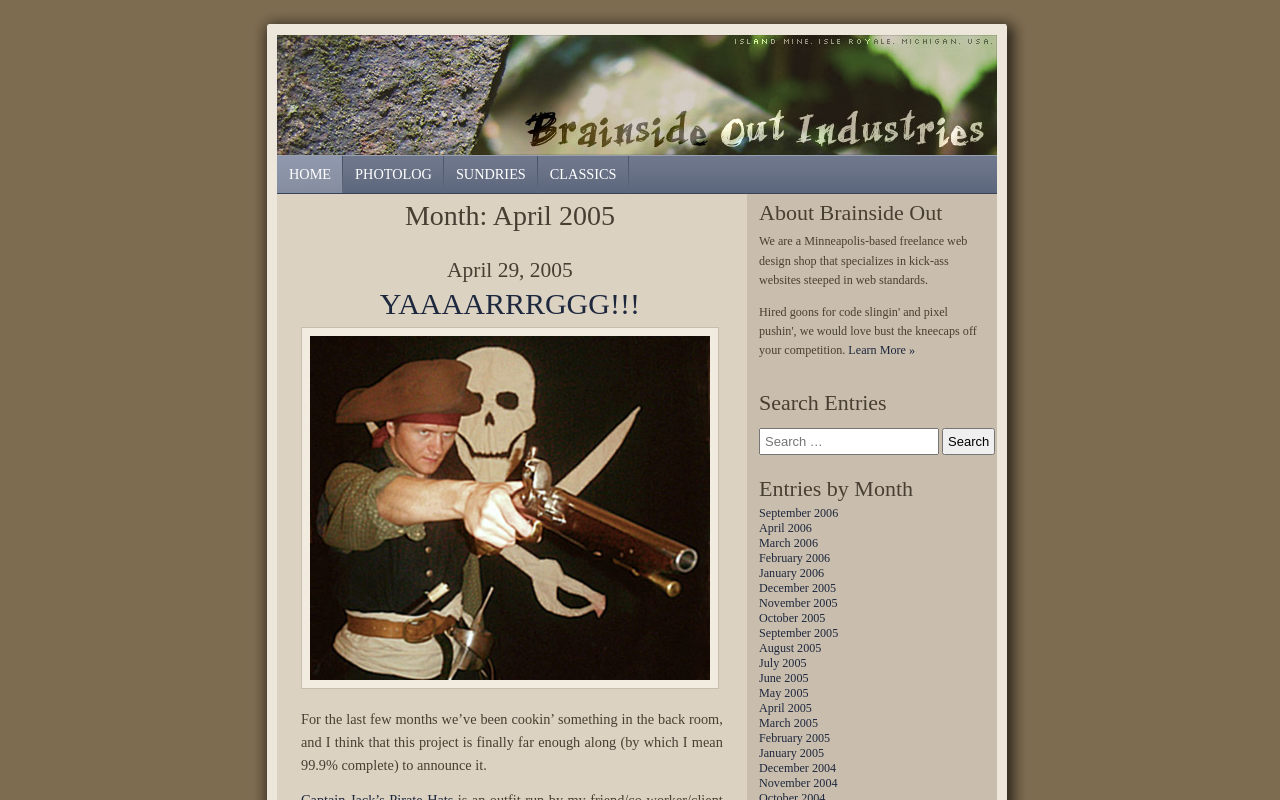Please find the bounding box for the UI element described by: "Learn More »".

[0.663, 0.429, 0.715, 0.447]